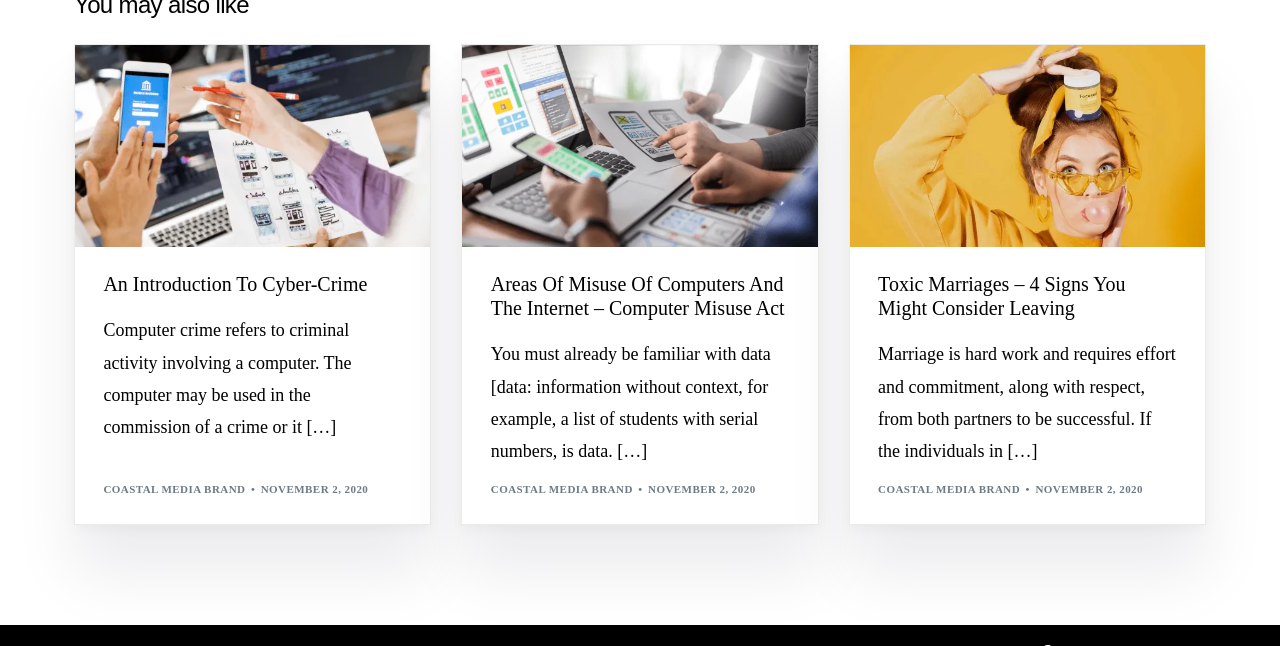Highlight the bounding box coordinates of the region I should click on to meet the following instruction: "View post about cyber-crime".

[0.059, 0.069, 0.336, 0.383]